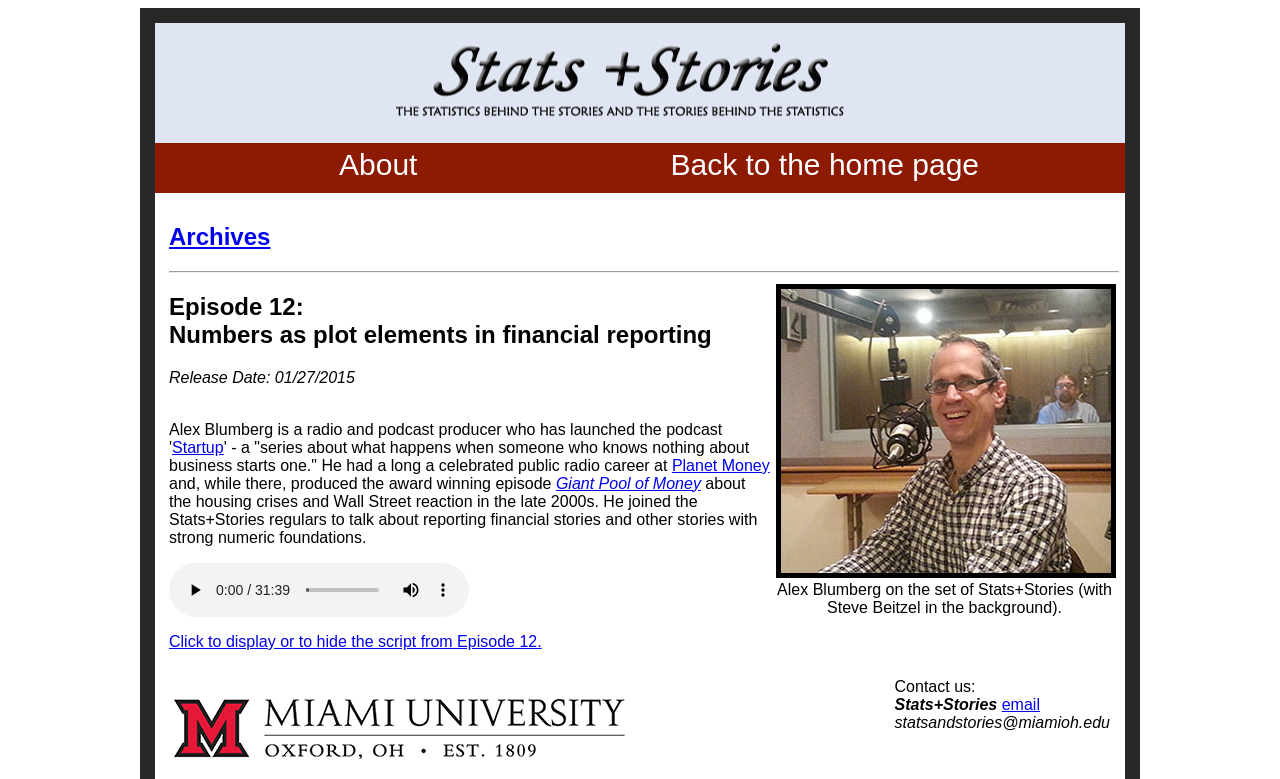Explain the webpage in detail.

The webpage is titled "Stats and Stories" and has a navigation section at the top with two links: "About" and "Back to the home page". Below the navigation section, there is a heading titled "Archives" with a link to "Archives" underneath. 

A horizontal separator line divides the page into two sections. The top section contains a table with a caption describing a photo of Alex Blumberg on the set of Stats+Stories. The table has one row with a column header "Alex Blumberg" and an image of Alex Blumberg.

The bottom section of the page is dedicated to an episode of Stats+Stories, titled "Episode 12: Numbers as plot elements in financial reporting". The episode has a release date of January 27, 2015, and is related to two other episodes, "Startup" and "Planet Money", which are linked. The episode description mentions Alex Blumberg's work on an award-winning episode about the housing crisis and Wall Street reaction in the late 2000s. 

There is an audio player below the episode description, with play, mute, and show more media controls buttons, as well as an audio time scrubber slider. 

Further down the page, there is a link to display or hide the script from Episode 12, and a link to Miami University, accompanied by the university's logo. 

At the bottom of the page, there is a contact section with the title "Contact us:", the Stats+Stories title, an email link, and the email address "statsandstories@miamioh.edu".